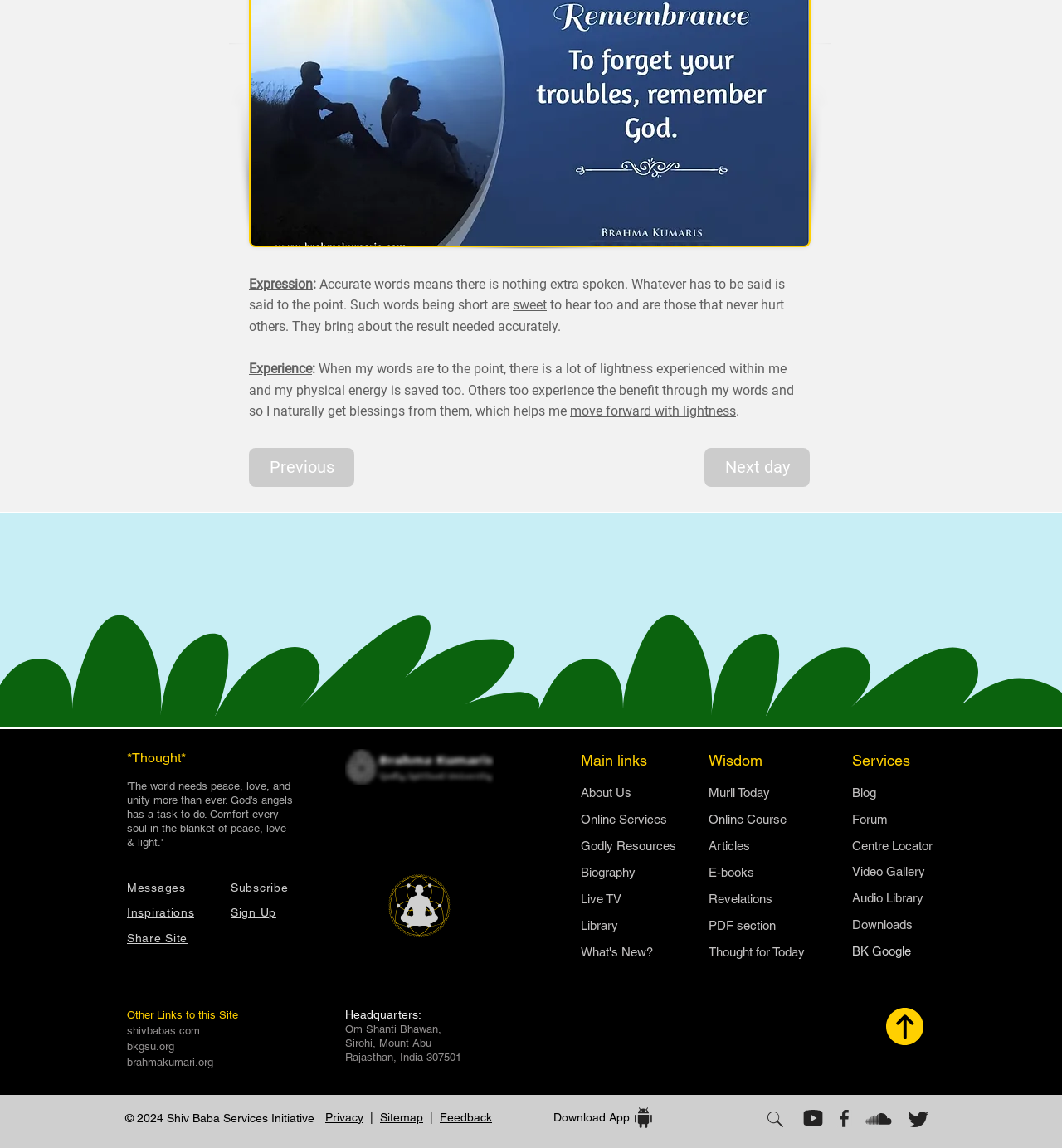Answer the question briefly using a single word or phrase: 
What is the purpose of the 'Subscribe' button?

To receive updates